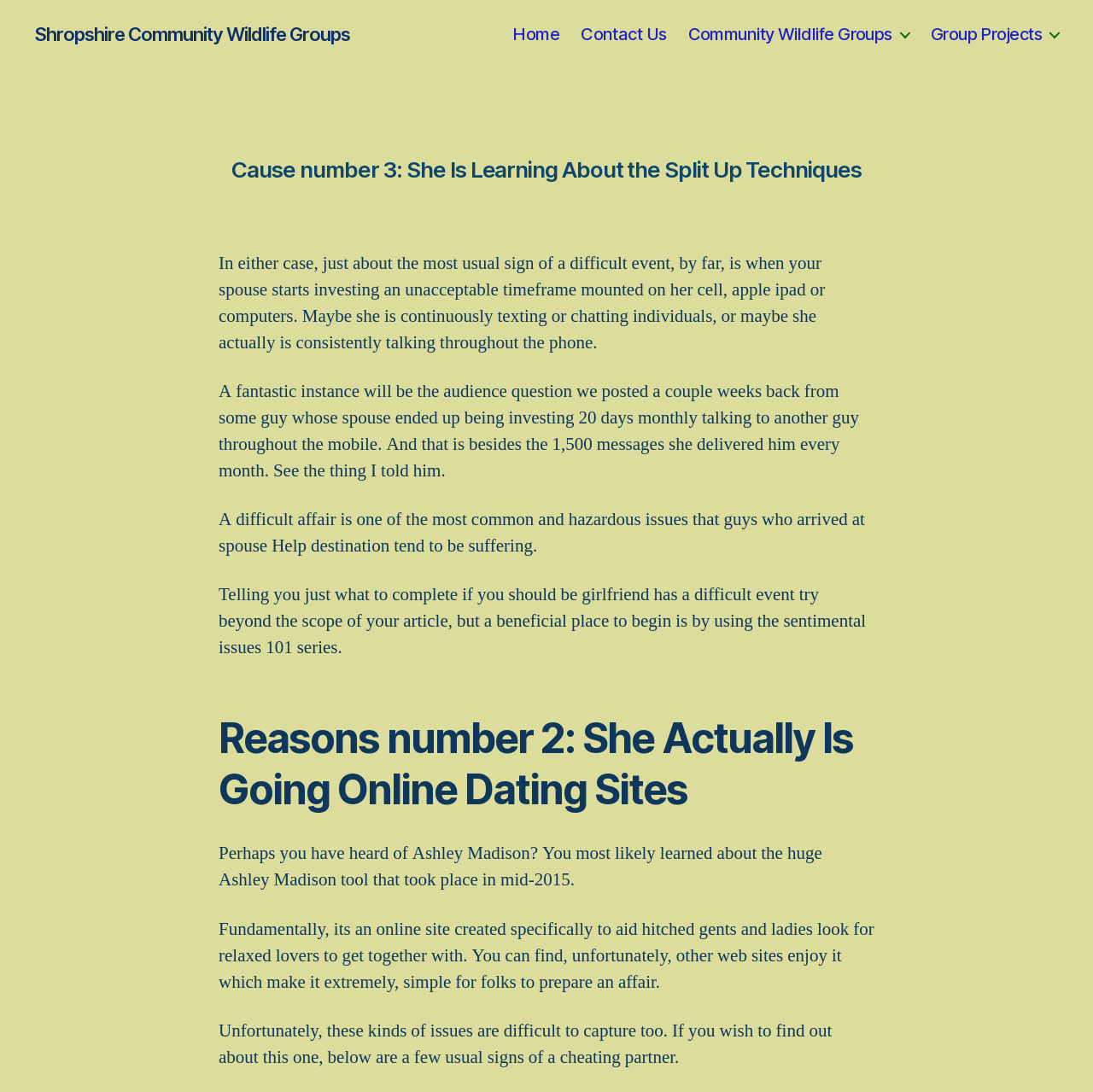Extract the primary headline from the webpage and present its text.

Cause number 3: She Is Learning About the Split Up Techniques